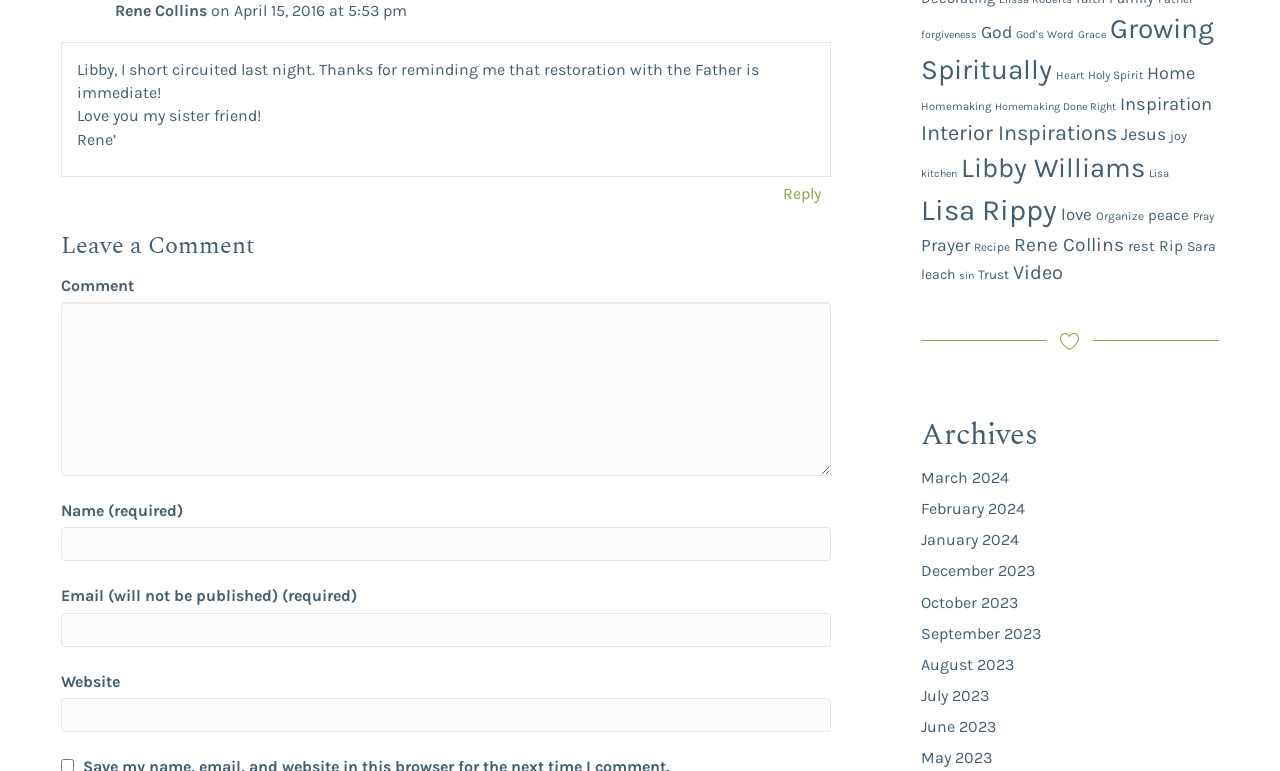Please find the bounding box coordinates for the clickable element needed to perform this instruction: "Reply to Rene Collins".

[0.608, 0.232, 0.645, 0.27]